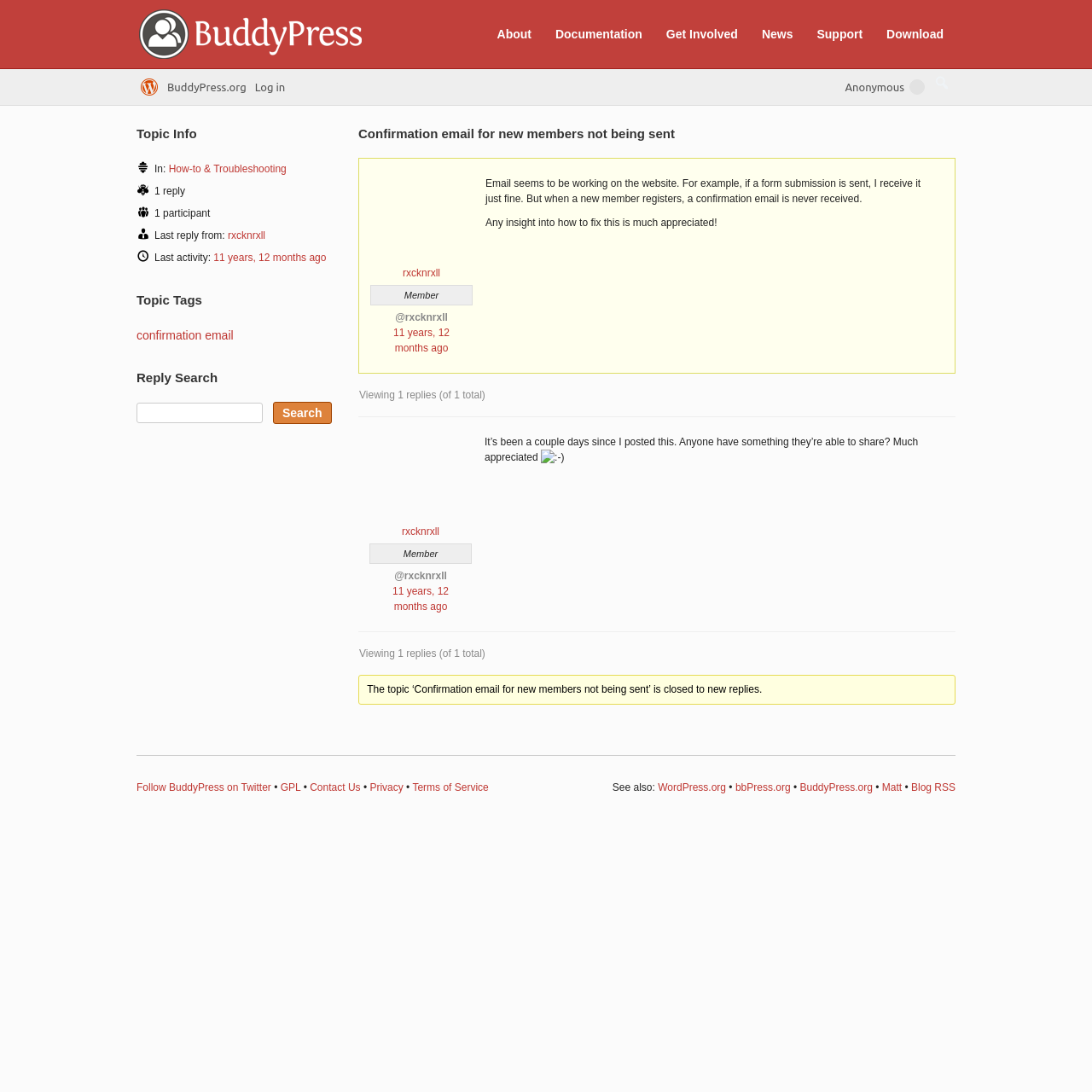Using the information in the image, give a detailed answer to the following question: What is the category of this topic?

I found the category of this topic by looking at the link element with the text 'How-to & Troubleshooting' located near the top of the webpage, which is likely the category link of the topic.